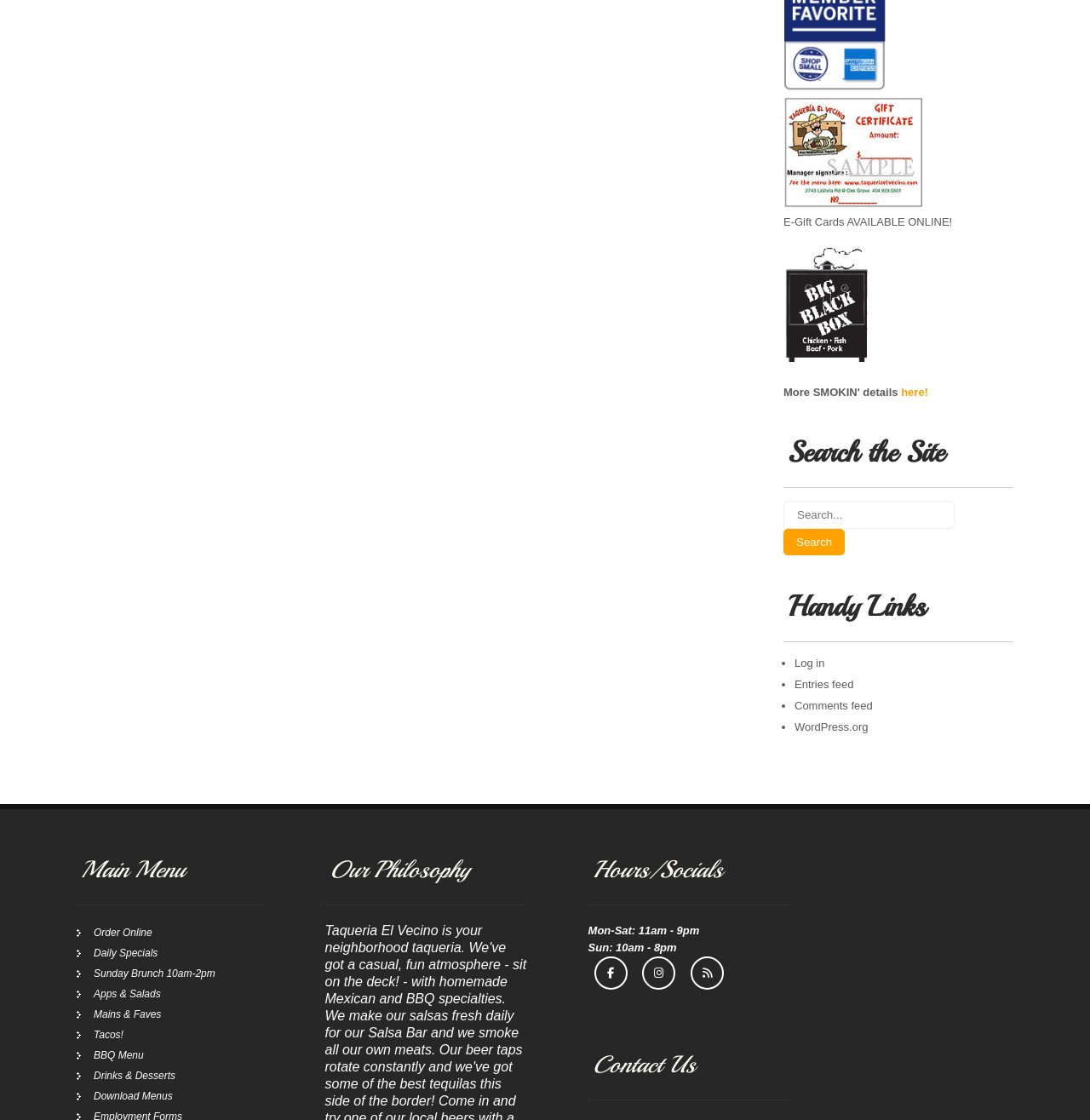How many social media links are there?
Using the details from the image, give an elaborate explanation to answer the question.

I counted the number of link elements with Unicode characters (\uf39e, \uf16d, \uf09e) under the 'Hours/Socials' heading, which represent social media links.